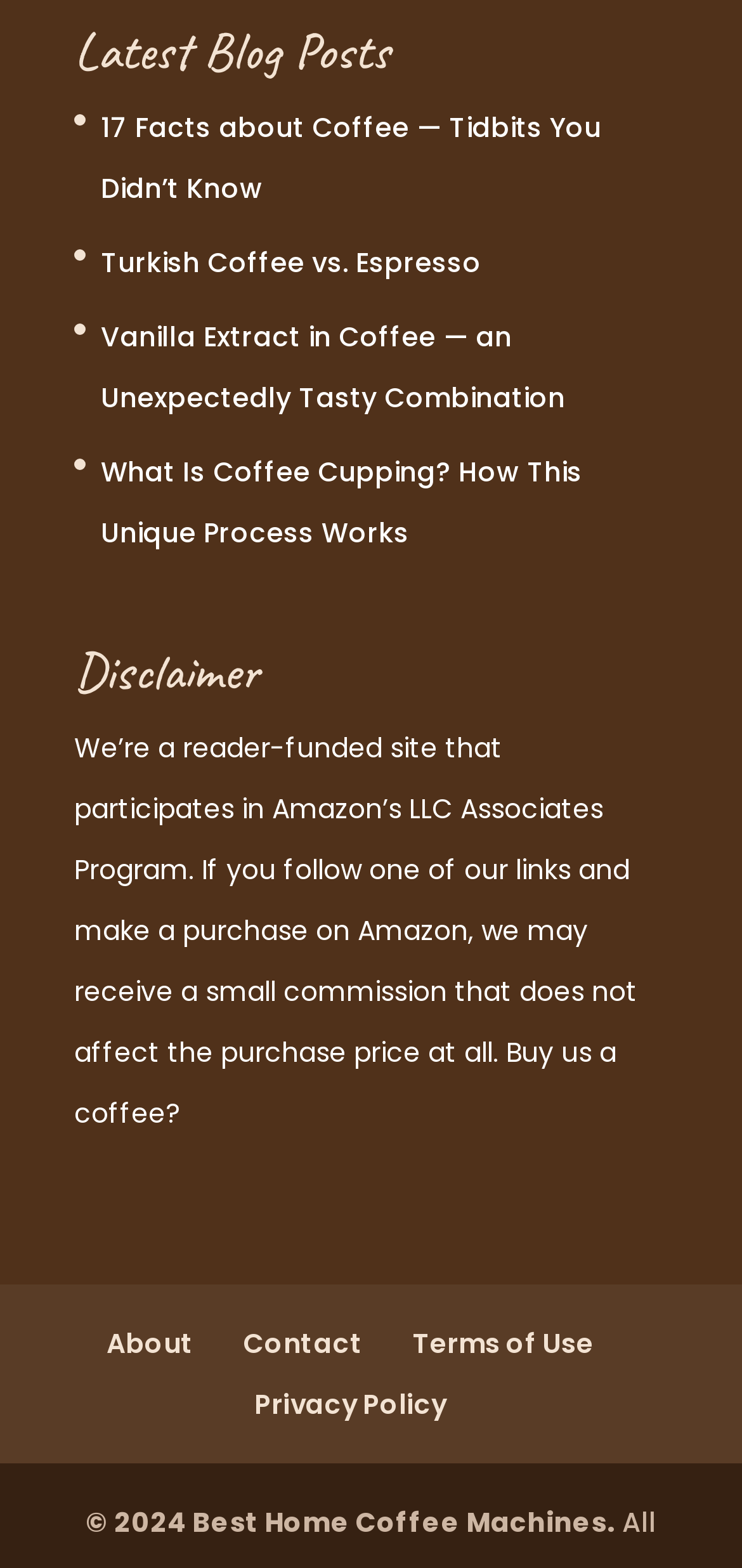Please identify the bounding box coordinates of the area that needs to be clicked to follow this instruction: "visit the about page".

[0.144, 0.844, 0.262, 0.868]